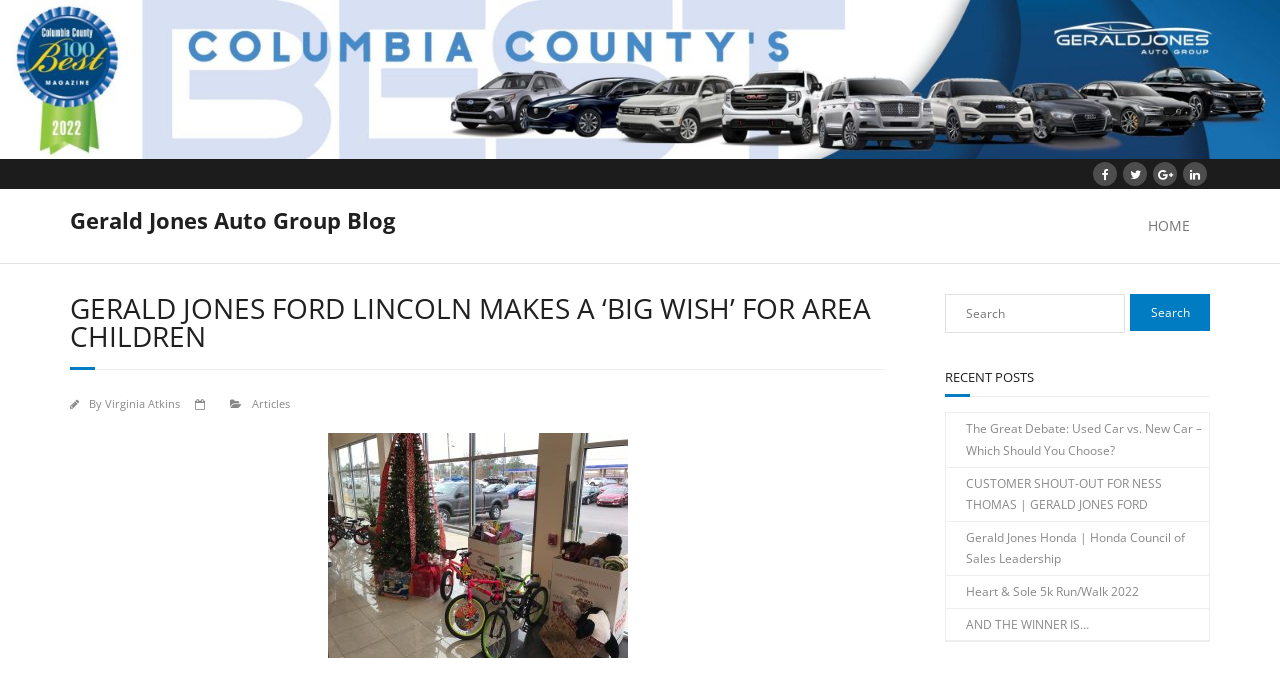Identify the bounding box coordinates for the element you need to click to achieve the following task: "Read the article 'GERALD JONES FORD LINCOLN MAKES A ‘BIG WISH’ FOR AREA CHILDREN'". The coordinates must be four float values ranging from 0 to 1, formatted as [left, top, right, bottom].

[0.055, 0.432, 0.691, 0.514]